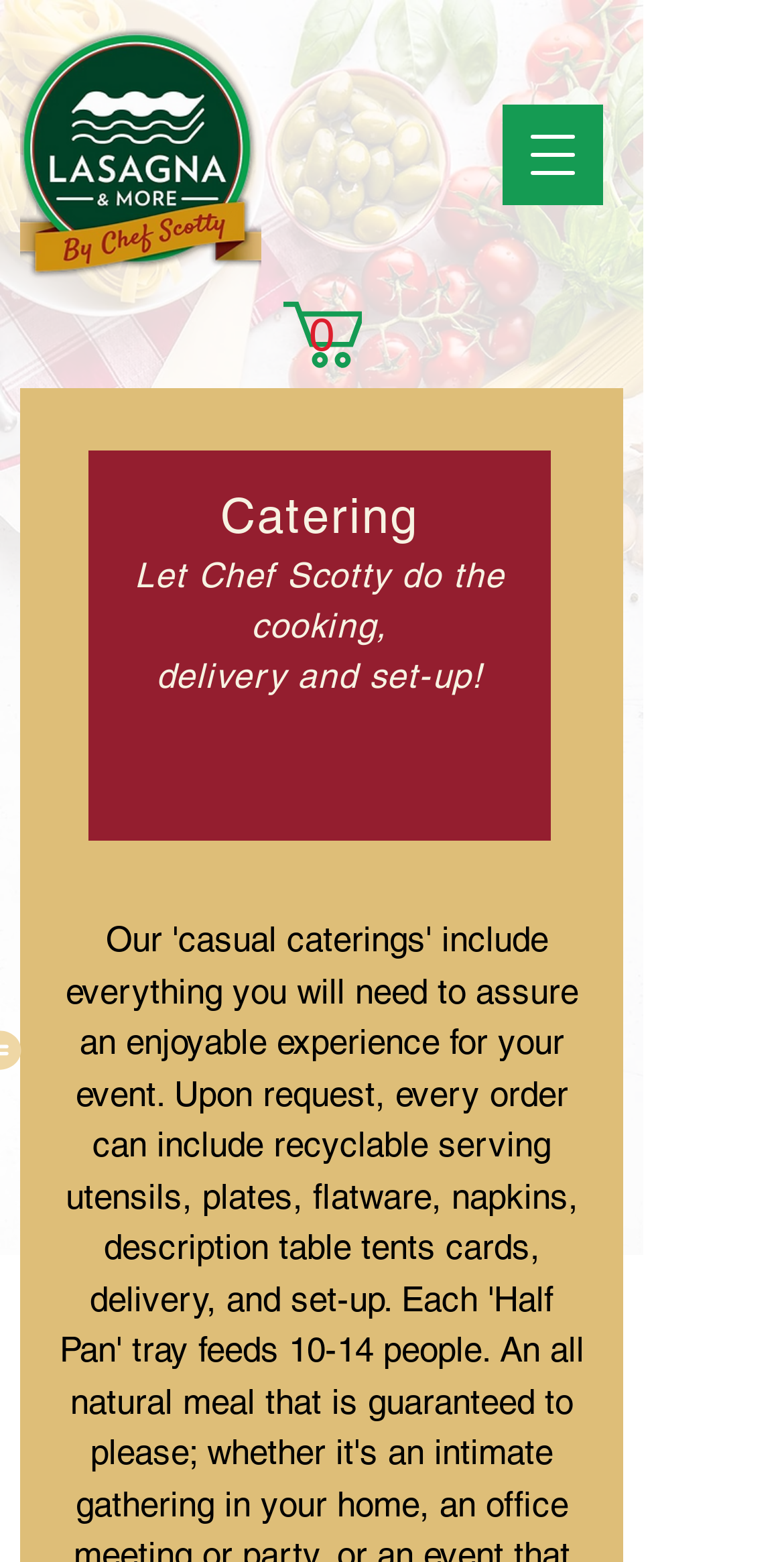What is the logo image filename?
Using the picture, provide a one-word or short phrase answer.

Lasagna-and-More-Logo.png